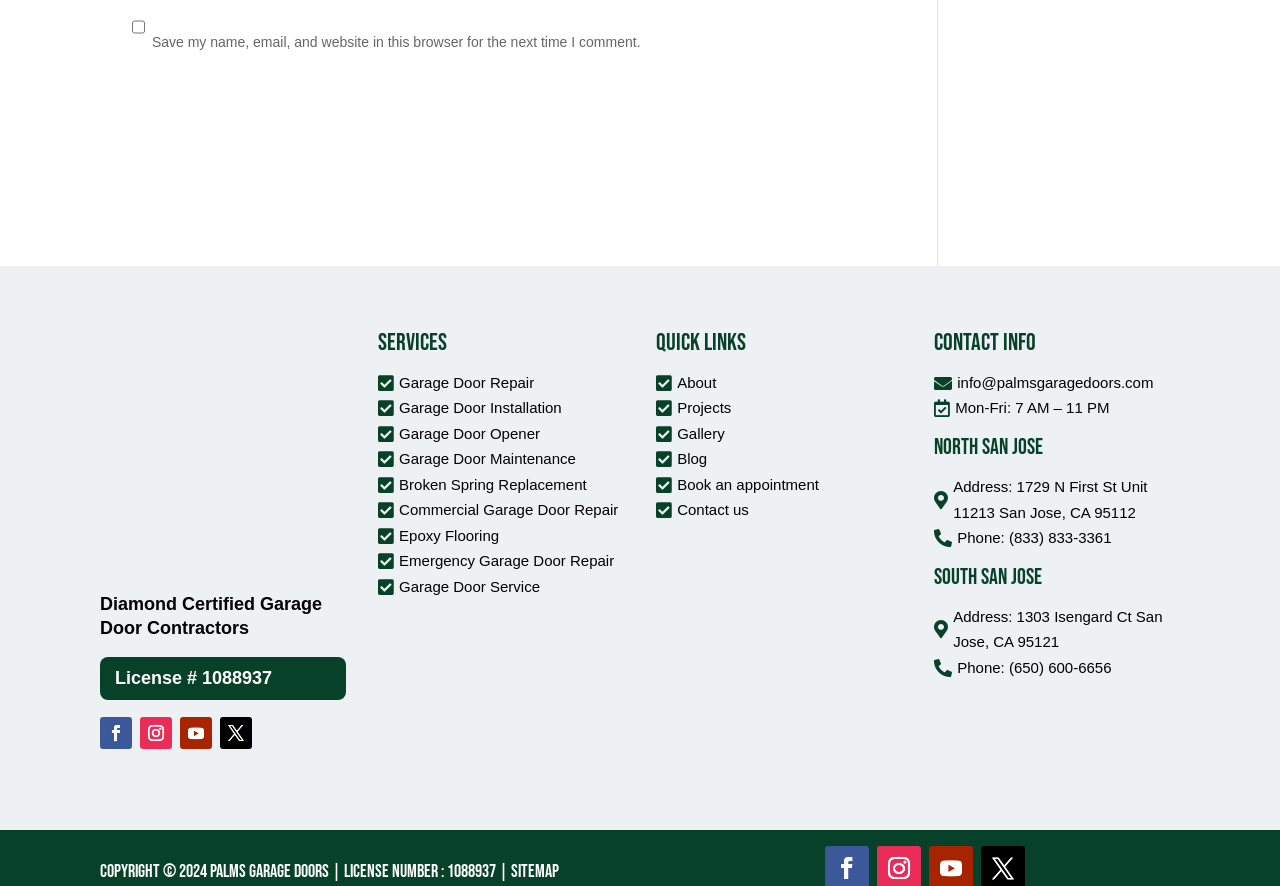What is the phone number for the North San Jose location?
Based on the image, answer the question with a single word or brief phrase.

(833) 833-3361